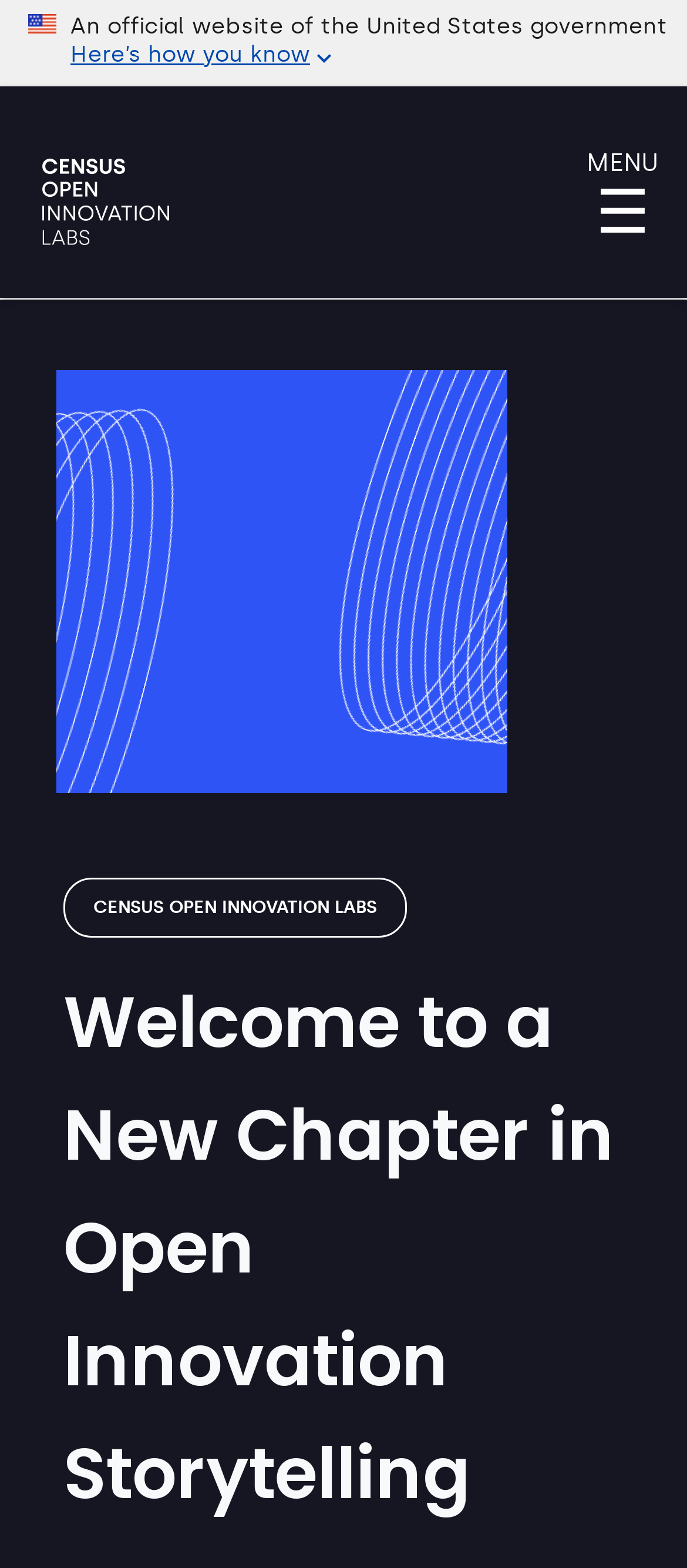Specify the bounding box coordinates (top-left x, top-left y, bottom-right x, bottom-right y) of the UI element in the screenshot that matches this description: Bourbon and Boots

None